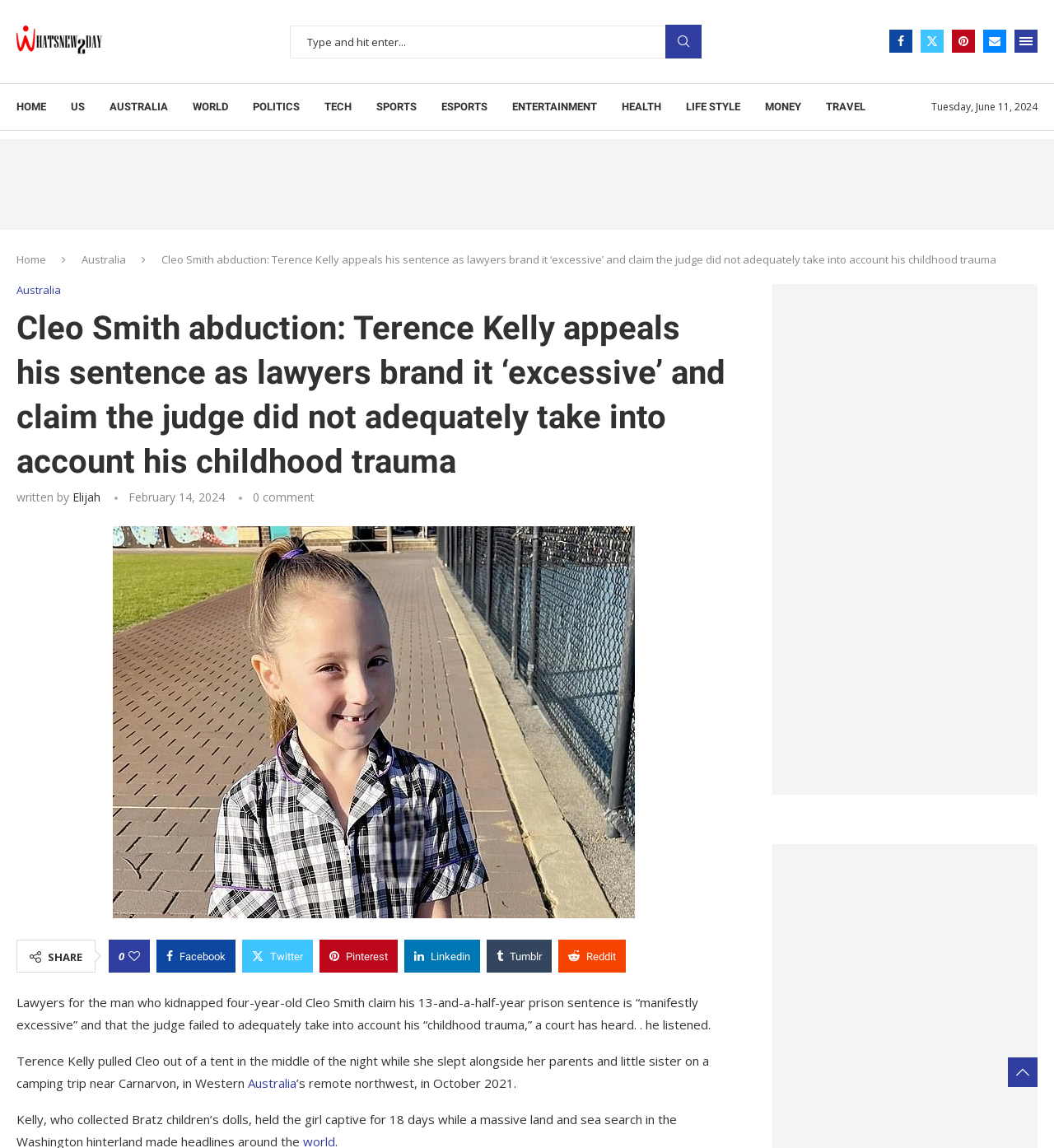Identify the bounding box coordinates for the element that needs to be clicked to fulfill this instruction: "Search for something". Provide the coordinates in the format of four float numbers between 0 and 1: [left, top, right, bottom].

[0.275, 0.022, 0.666, 0.051]